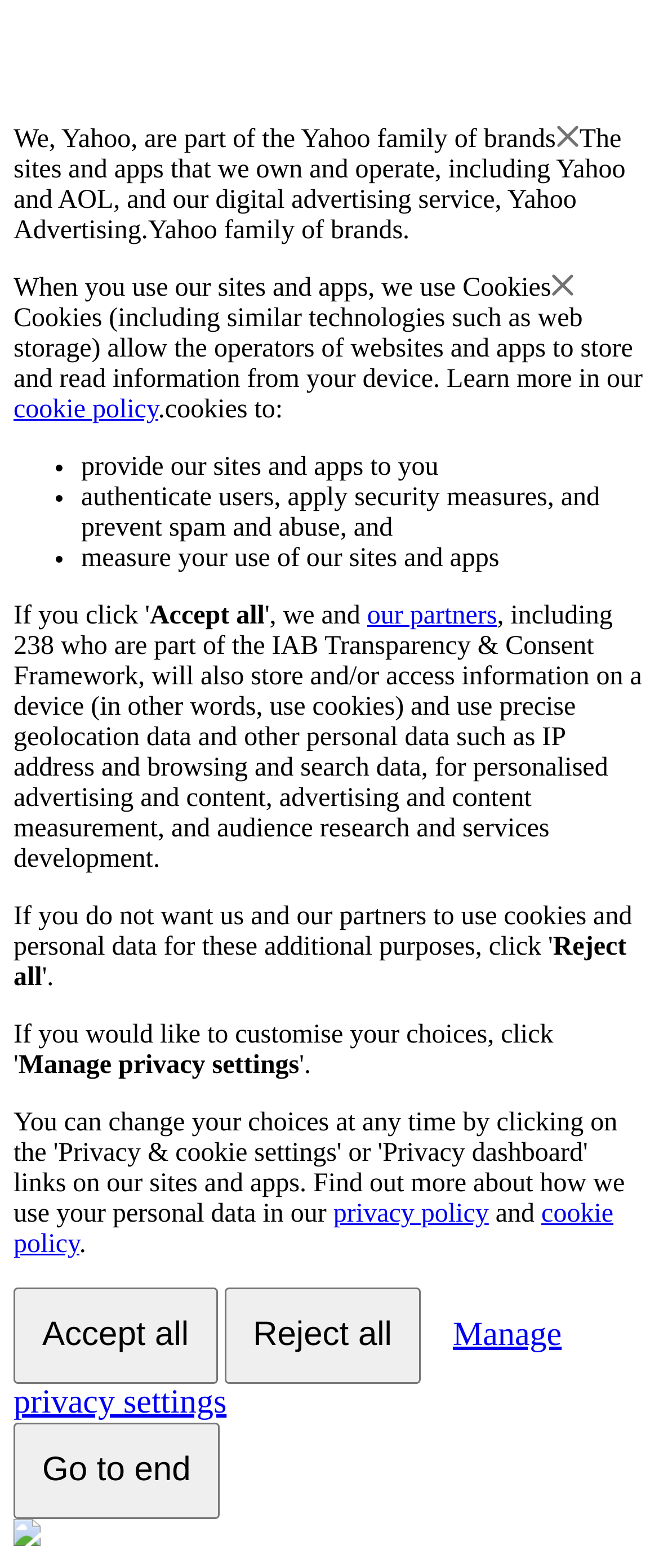What is the purpose of the IAB Transparency & Consent Framework?
Using the screenshot, give a one-word or short phrase answer.

personalized advertising